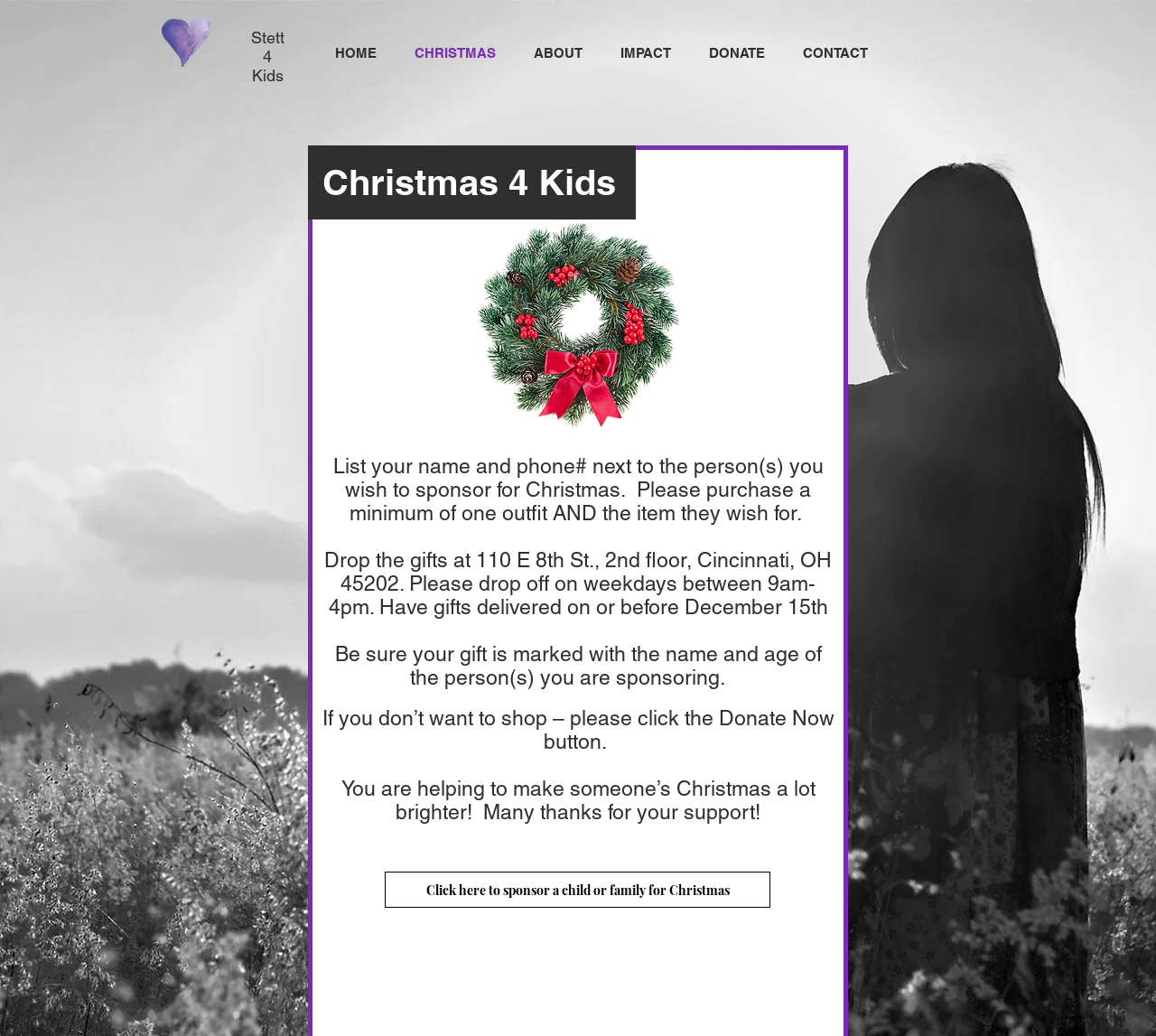Deliver a detailed narrative of the webpage's visual and textual elements.

The webpage is about Christmas 4 Kids, a charity event organized by Stett4kids. At the top left corner, there is a small image of a kindpng logo. Next to it, the title "Stett 4 Kids" is divided into three headings, "Stett", "4", and "Kids", placed horizontally.

Below the title, there is a navigation menu with six links: "HOME", "CHRISTMAS", "ABOUT", "IMPACT", "DONATE", and "CONTACT", arranged horizontally.

The main content of the webpage is divided into two sections. On the left side, there is a large heading "Christmas 4 Kids" and an image of a red Christmas wreath. On the right side, there are six headings that provide instructions and information about the charity event. The instructions include listing one's name and phone number next to the person(s) they wish to sponsor, purchasing a minimum of one outfit and the desired item, and dropping off the gifts at a specific location.

At the bottom of the page, there is a call-to-action link "Click here to sponsor a child or family for Christmas". Overall, the webpage is focused on providing information and encouraging users to participate in the Christmas 4 Kids charity event.